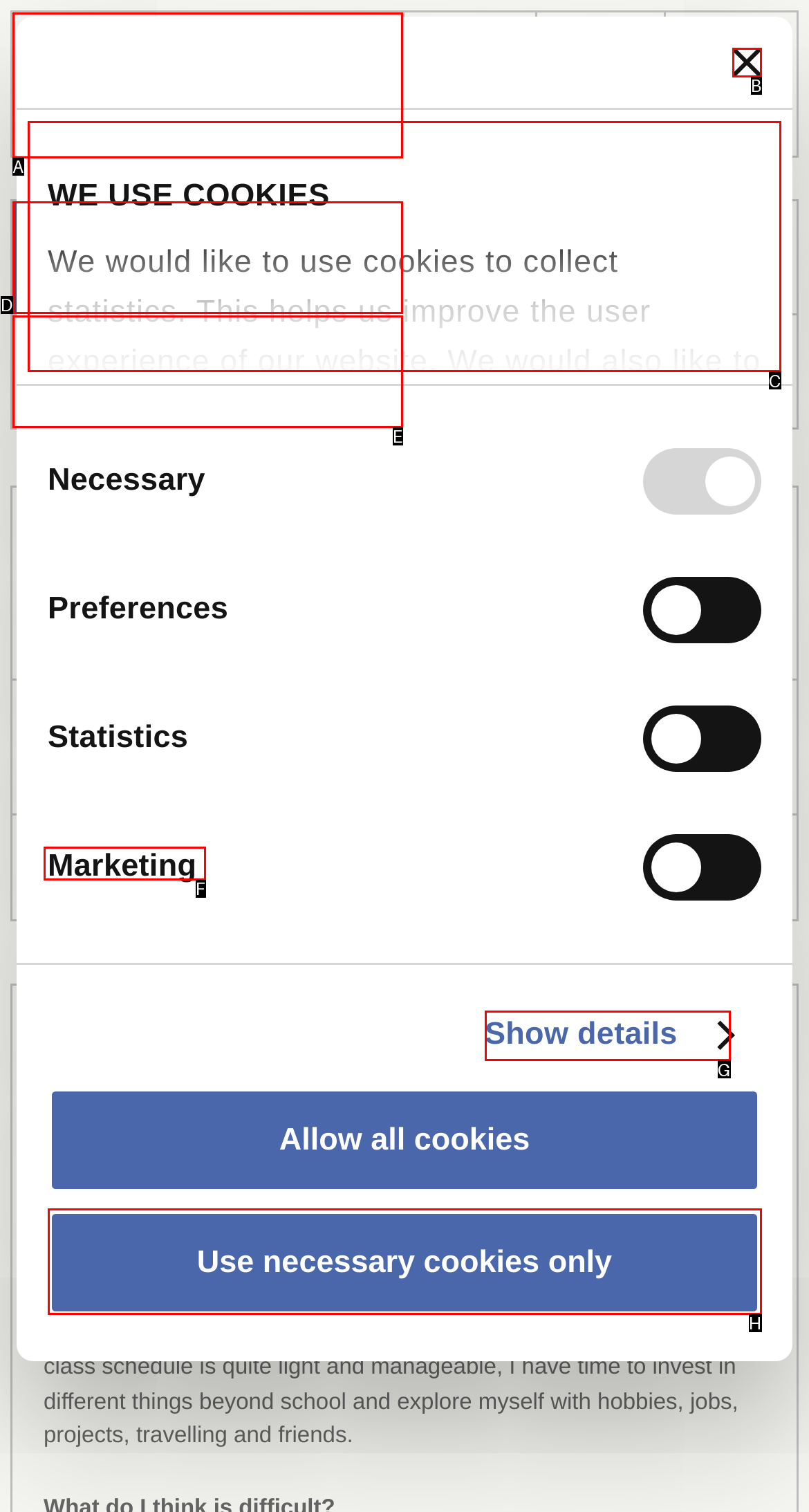Please indicate which HTML element to click in order to fulfill the following task: Click the 'Contact me' link Respond with the letter of the chosen option.

F